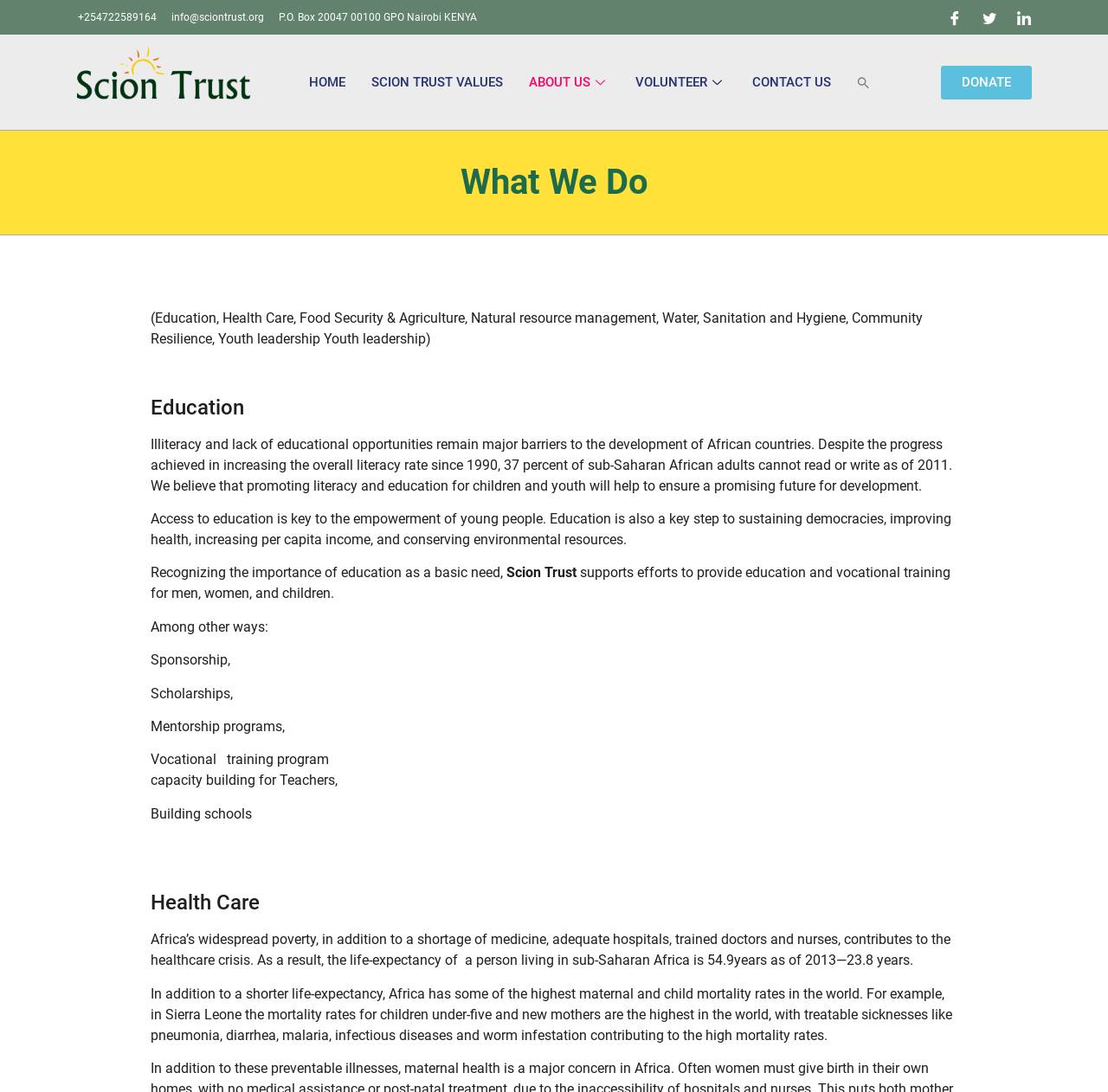Produce an extensive caption that describes everything on the webpage.

The webpage is about ScionTrust, an organization that focuses on various aspects of development in Africa. At the top left corner, there are contact details, including a phone number and email address. Next to these, there is a postal address. On the top right corner, there are social media links to Facebook, LinkedIn, and an "X" icon.

Below the contact information, there is a navigation menu with links to "HOME", "SCION TRUST VALUES", "ABOUT US", "VOLUNTEER", "CONTACT US", and a search icon. The search icon is accompanied by a search box and a search button.

The main content of the webpage is divided into sections, each focusing on a specific area of development. The first section is titled "What We Do" and provides an overview of the organization's focus areas, including education, healthcare, food security, and more.

The next section is about education, with a heading "Education" and a brief description of the importance of education in Africa. There are several paragraphs of text that discuss the challenges of education in Africa, the importance of education for development, and how Scion Trust supports education efforts.

Below the education section, there is a section about healthcare, with a heading "Health Care" and a description of the healthcare crisis in Africa. The text discusses the challenges of healthcare in Africa, including poverty, lack of medicine, and inadequate healthcare infrastructure.

Throughout the webpage, there are no images except for the social media icons, the search icon, and a small search icon within the search button. The layout is clean, with clear headings and concise text.